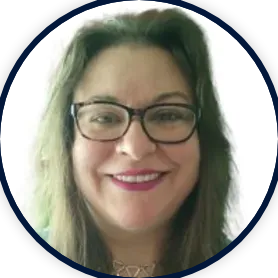What is Daniella McDonald's profession?
Please answer the question as detailed as possible based on the image.

According to the caption, Daniella McDonald is a professional with extensive experience across multiple industries, and she presents herself as a dedicated mentor and team leader within the Career Network Ministry, which implies that her profession is a Talent Acquisition leader.